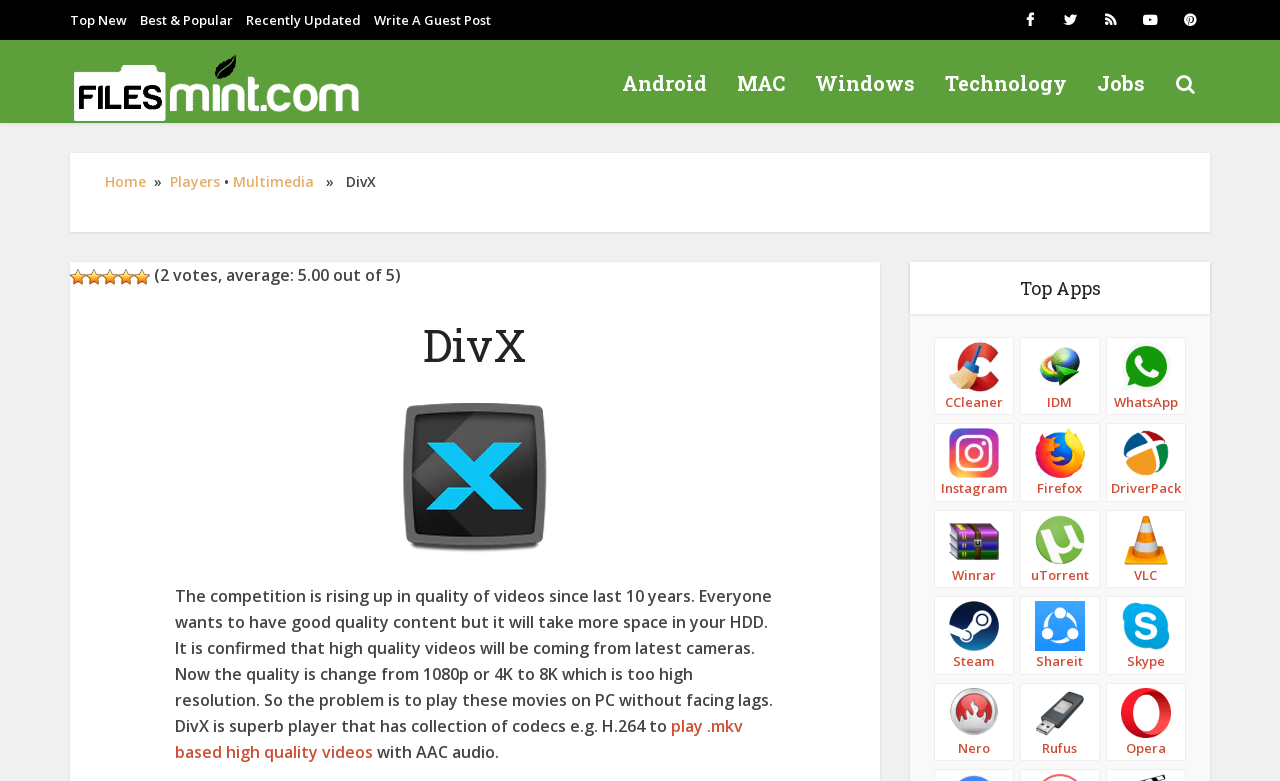What are the other apps listed on the webpage?
Kindly offer a comprehensive and detailed response to the question.

I looked at the section with the heading 'Top Apps' and saw the list of apps with their corresponding images.